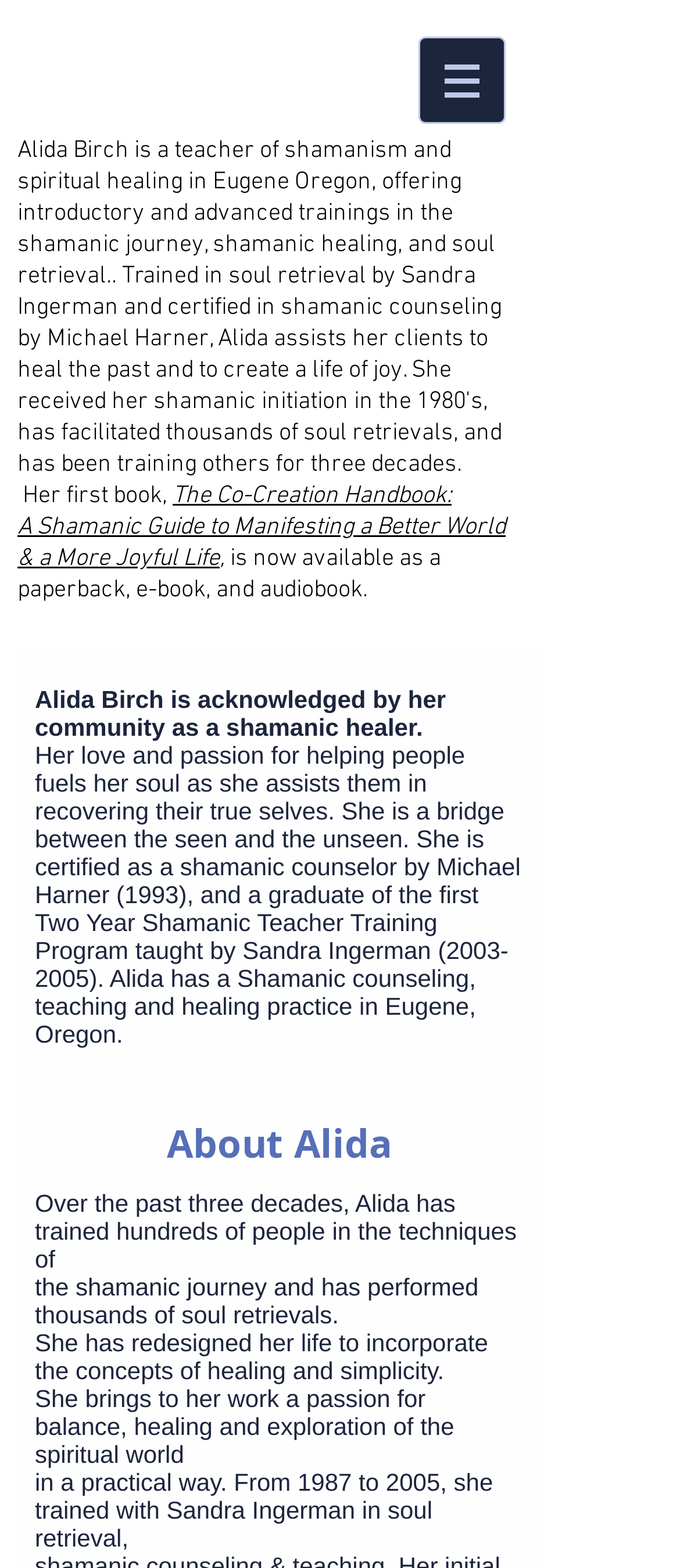Answer the question with a single word or phrase: 
What is the title of Alida Birch's book?

The Co-Creation Handbook